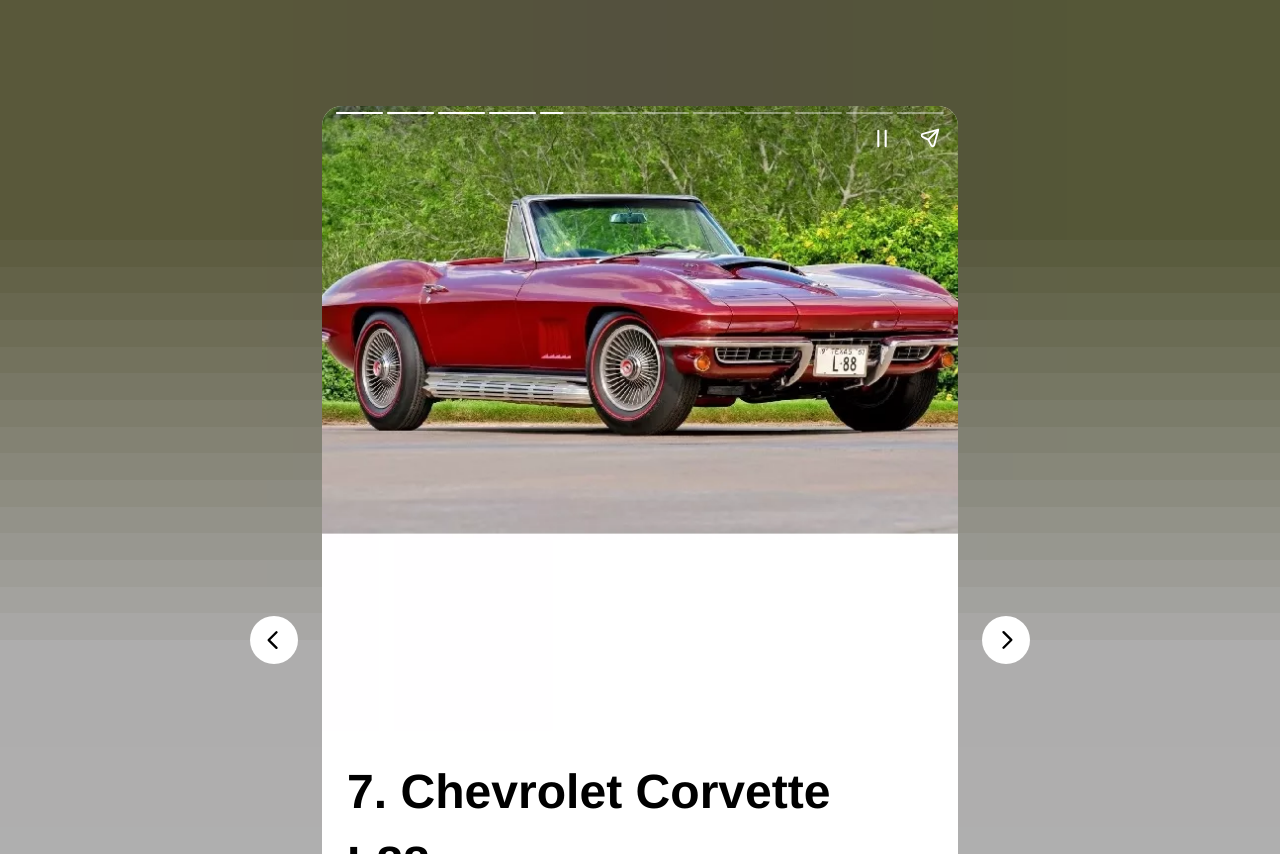Identify and provide the bounding box for the element described by: "aria-label="Pause story"".

[0.67, 0.133, 0.708, 0.189]